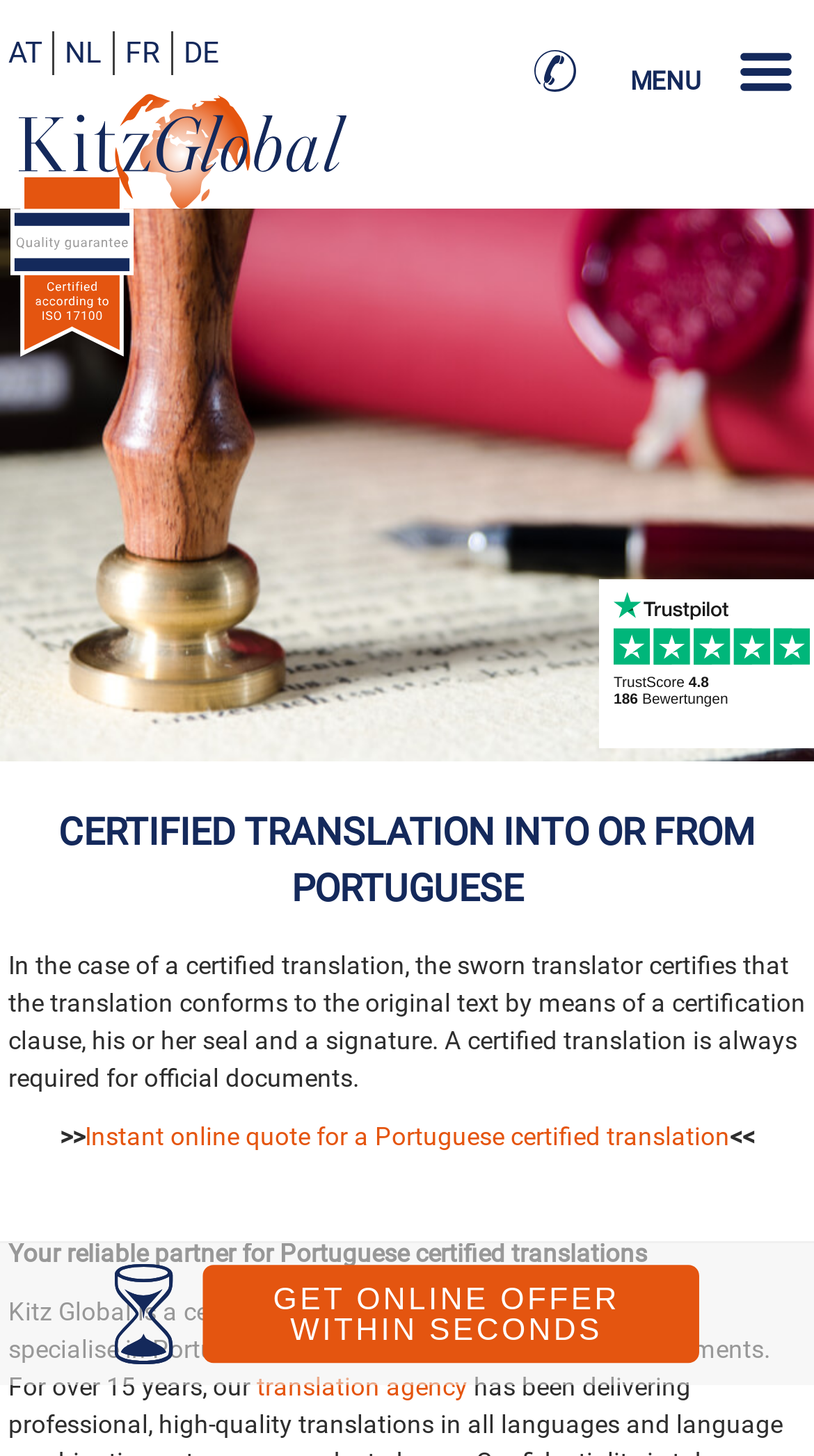Find and specify the bounding box coordinates that correspond to the clickable region for the instruction: "Click on Kitz Global Übersetzungen".

[0.023, 0.067, 0.425, 0.087]